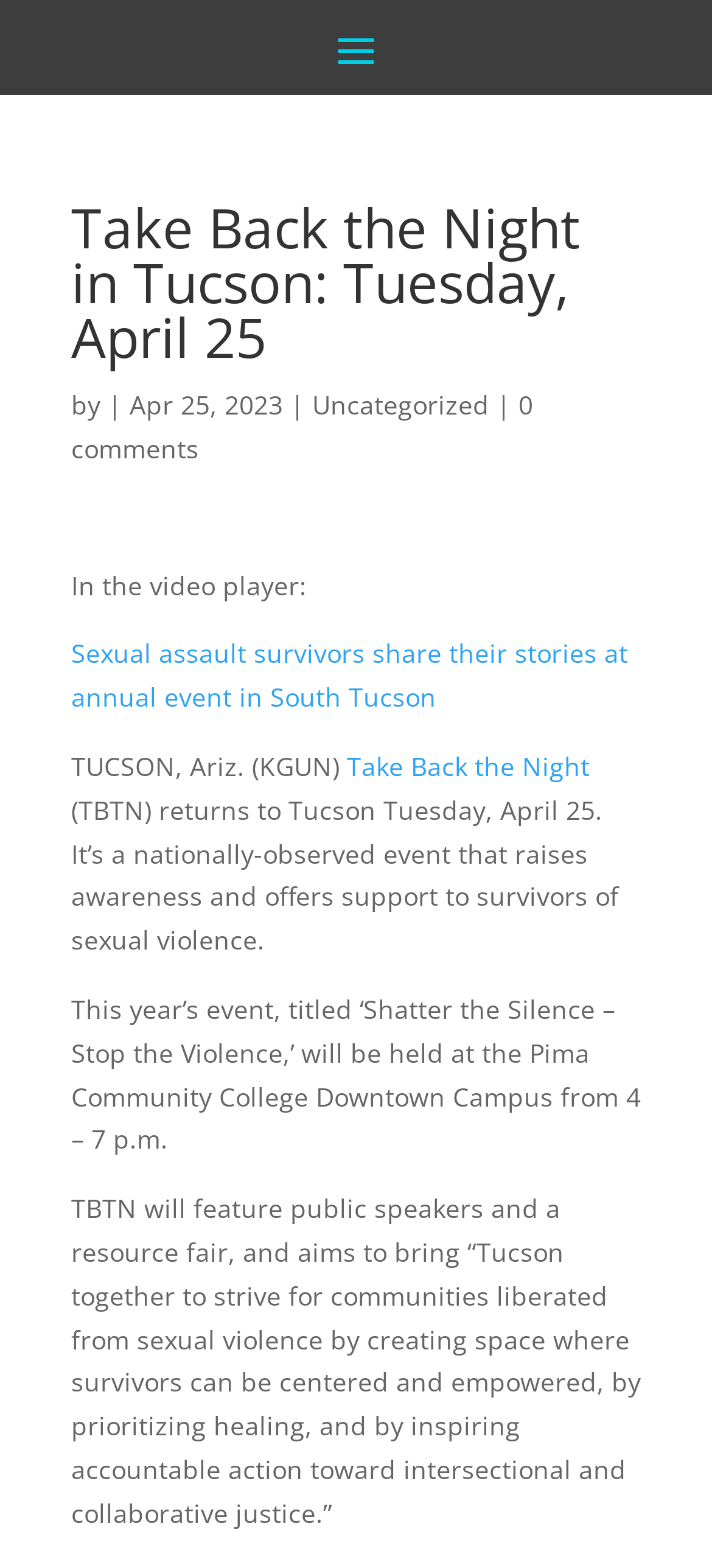Using the provided element description: "Uncategorized", identify the bounding box coordinates. The coordinates should be four floats between 0 and 1 in the order [left, top, right, bottom].

[0.438, 0.247, 0.687, 0.269]